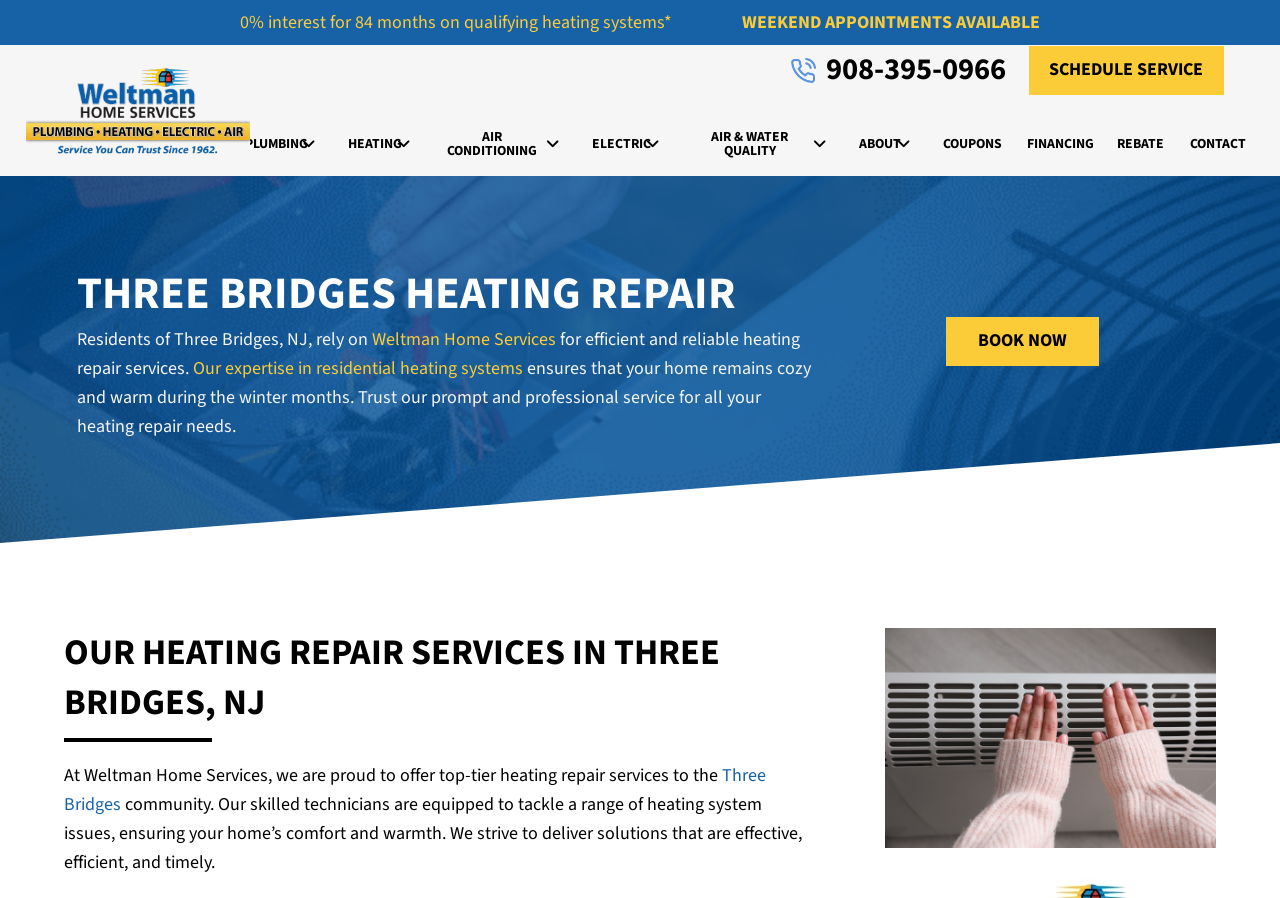Given the element description Air & Water Quality, identify the bounding box coordinates for the UI element on the webpage screenshot. The format should be (top-left x, top-left y, bottom-right x, bottom-right y), with values between 0 and 1.

[0.528, 0.128, 0.658, 0.195]